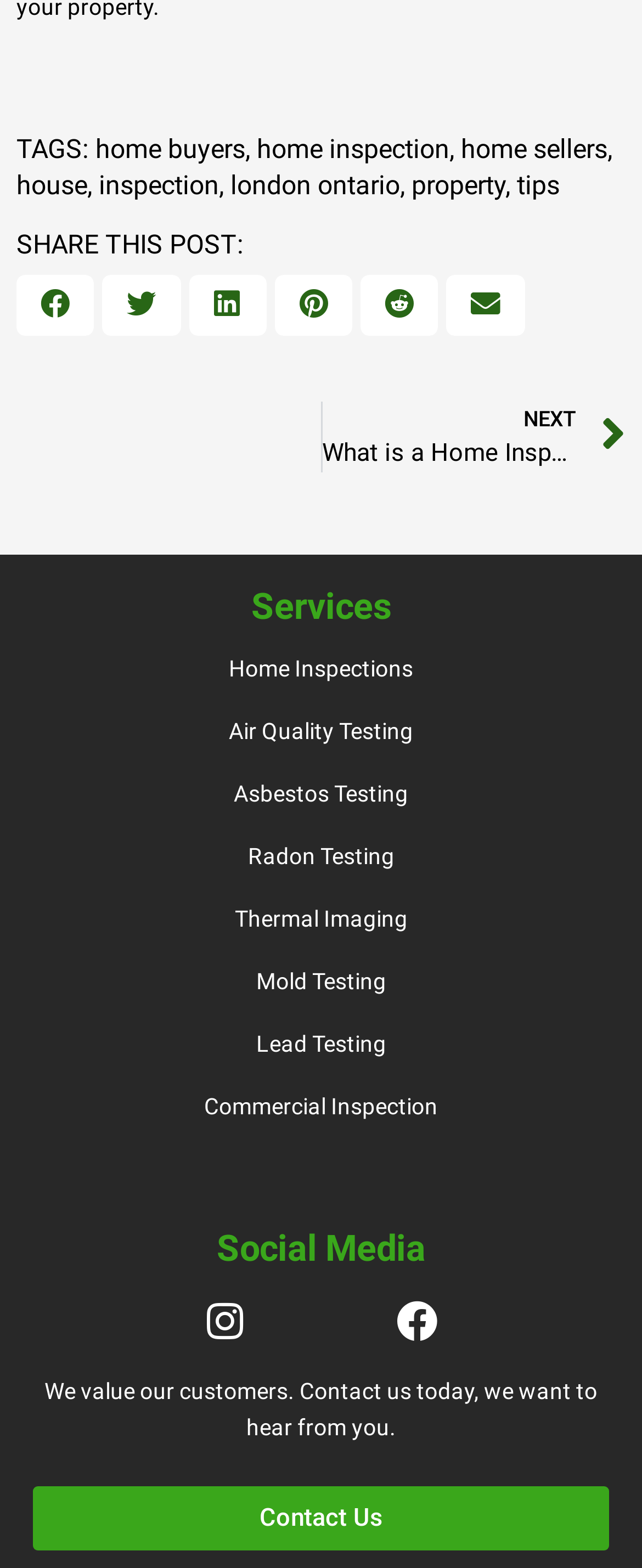What are the services offered by this company?
Give a detailed response to the question by analyzing the screenshot.

By examining the webpage, I found a section labeled 'Services' which lists various services offered by the company, including Home Inspections, Air Quality Testing, Asbestos Testing, Radon Testing, Thermal Imaging, Mold Testing, Lead Testing, and Commercial Inspection.